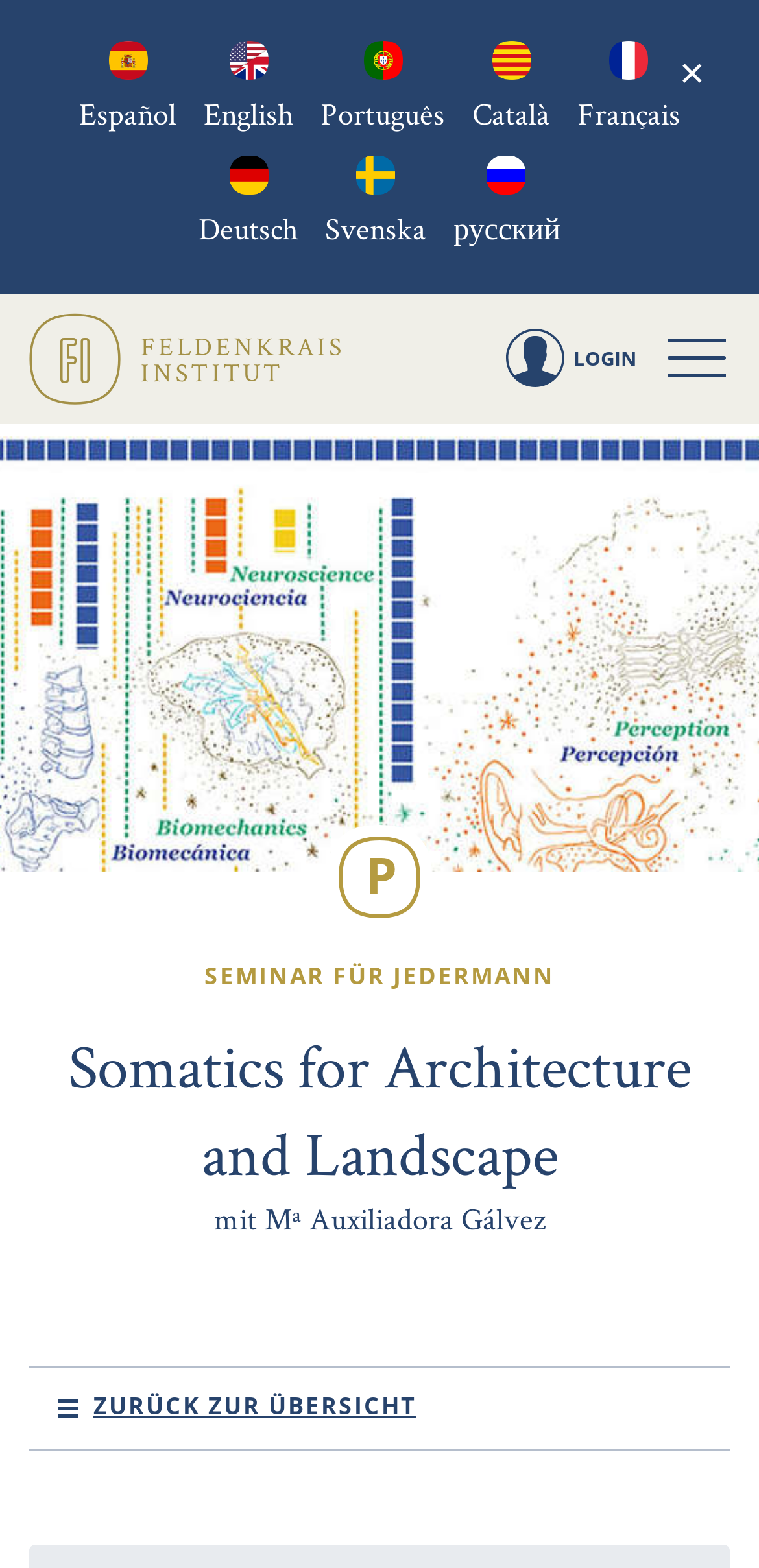Indicate the bounding box coordinates of the clickable region to achieve the following instruction: "Go to SEMINAR FÜR JEDERMANN page."

[0.038, 0.613, 0.962, 0.633]